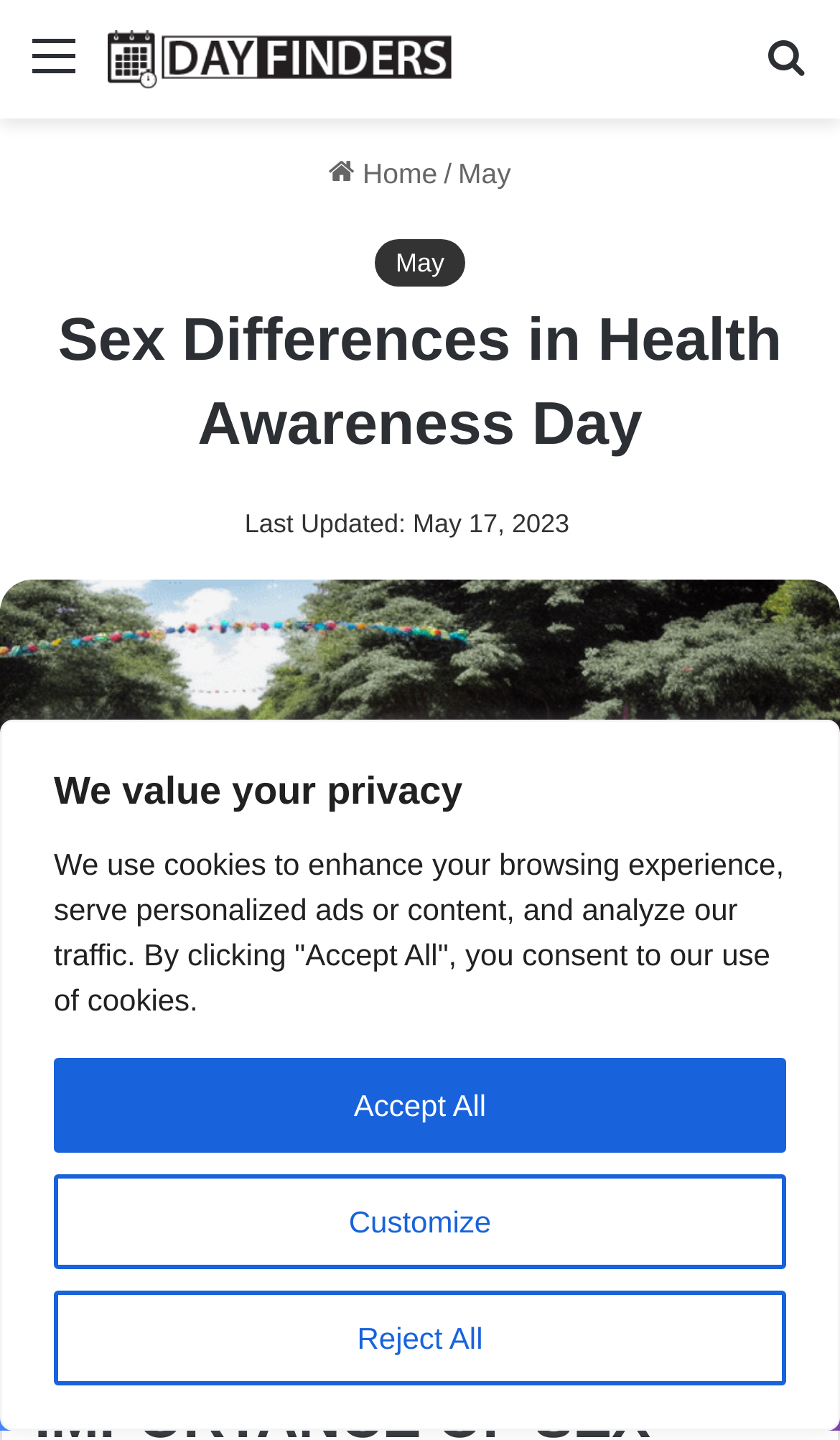Find the bounding box coordinates for the element described here: "Accept All".

[0.064, 0.735, 0.936, 0.8]